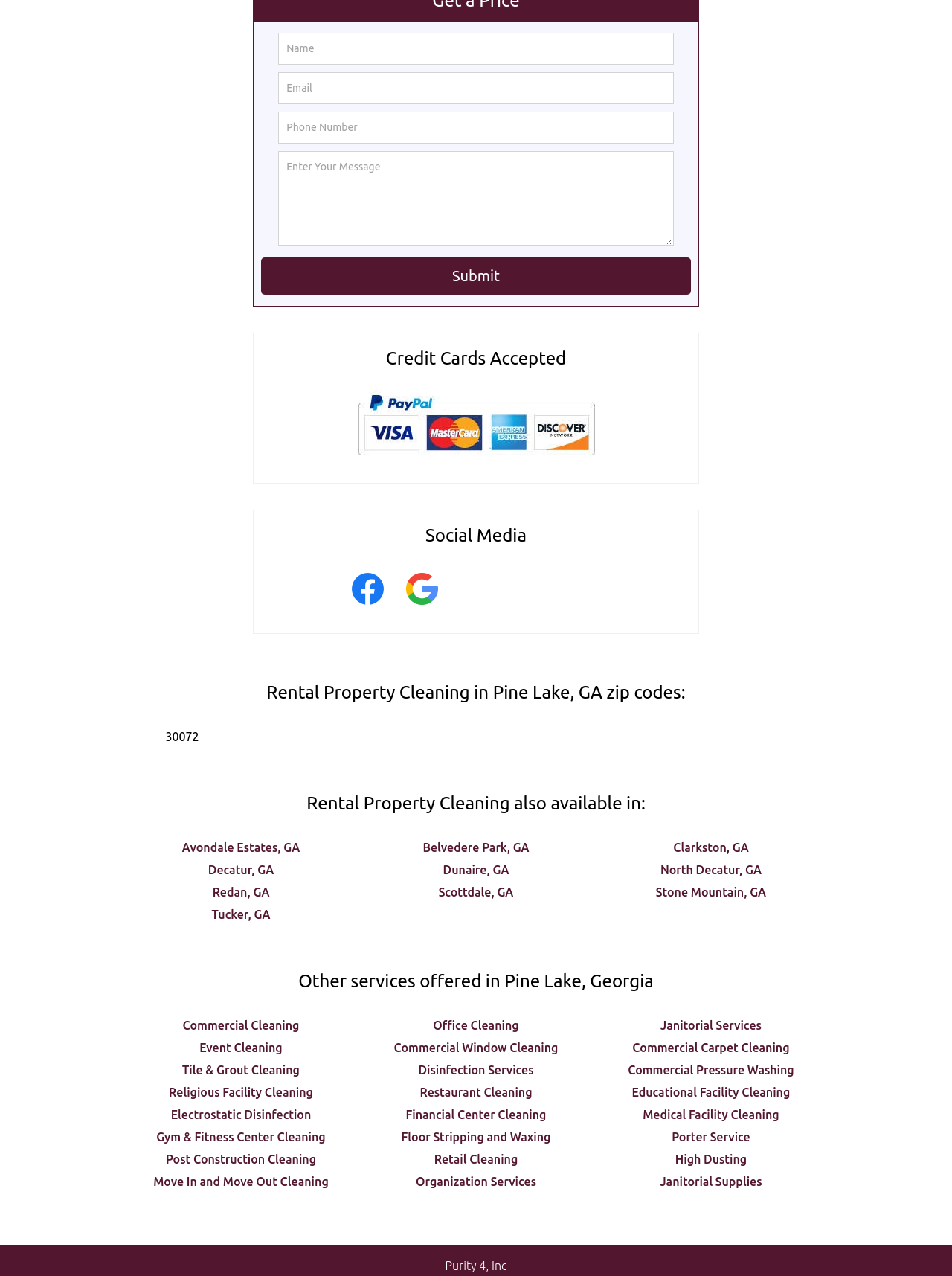Determine the bounding box coordinates of the clickable element to achieve the following action: 'Visit Facebook page'. Provide the coordinates as four float values between 0 and 1, formatted as [left, top, right, bottom].

[0.357, 0.469, 0.414, 0.482]